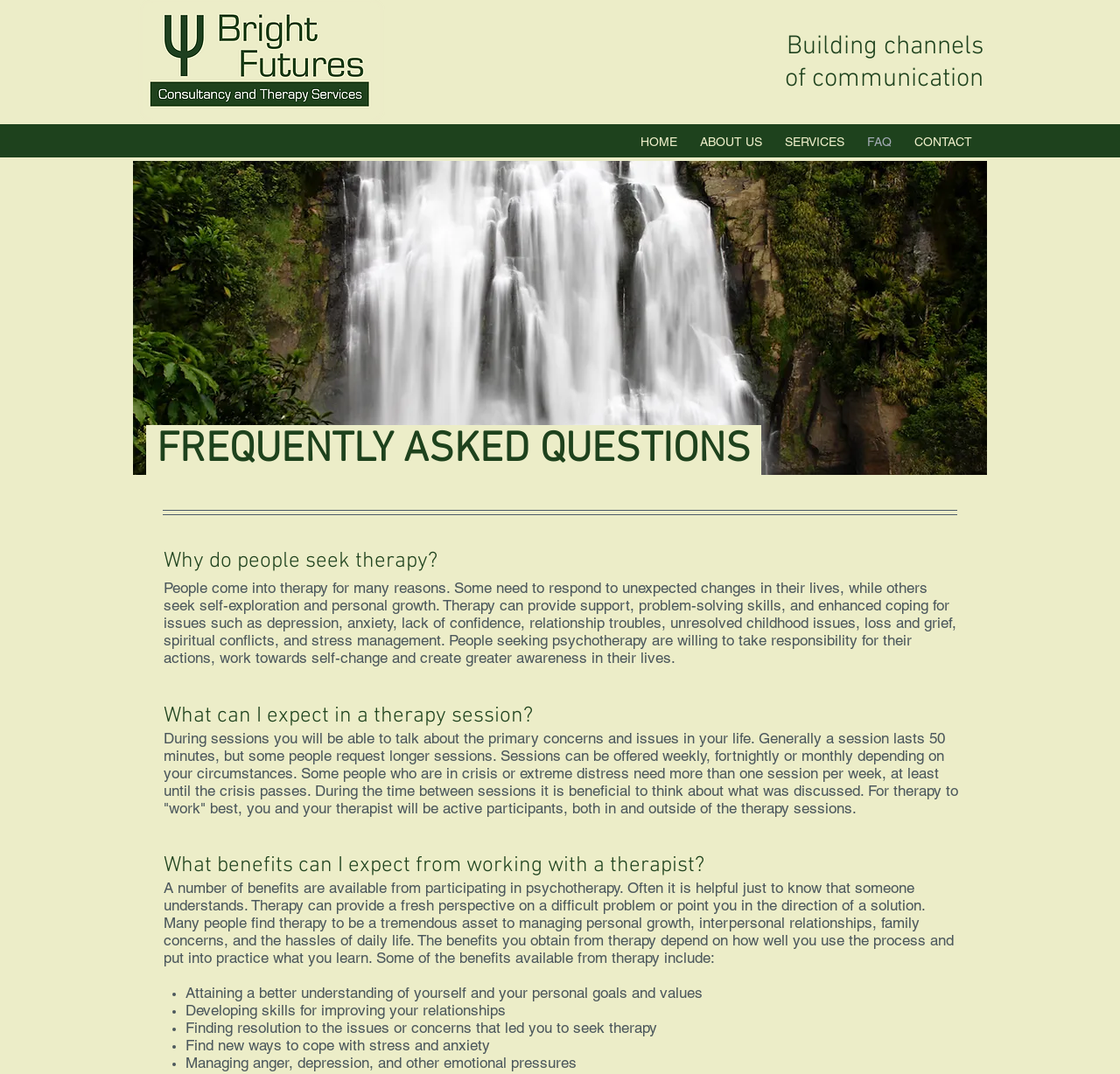What is the purpose of therapy sessions?
Use the image to answer the question with a single word or phrase.

Support, problem-solving, and personal growth